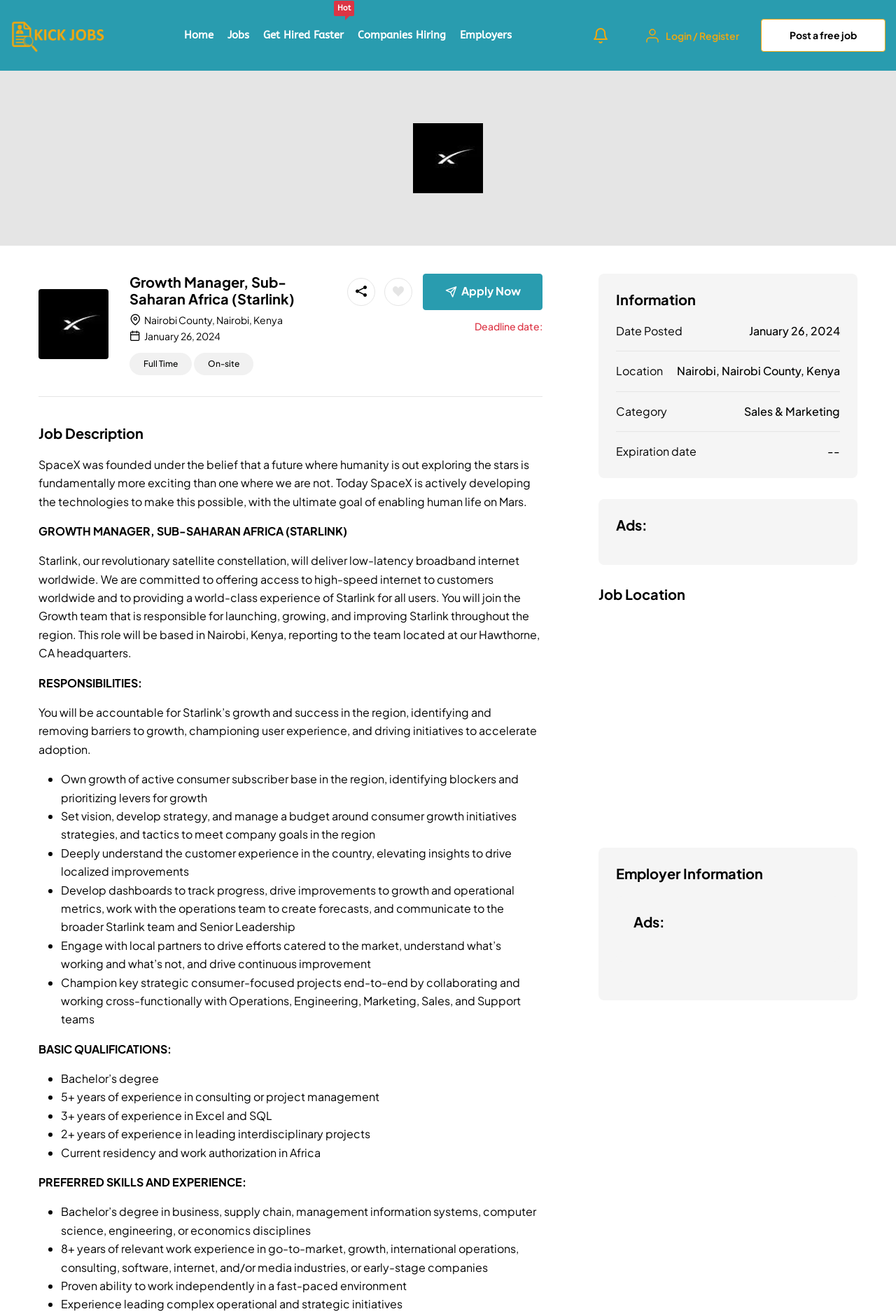Highlight the bounding box coordinates of the region I should click on to meet the following instruction: "View job details".

[0.145, 0.208, 0.361, 0.233]